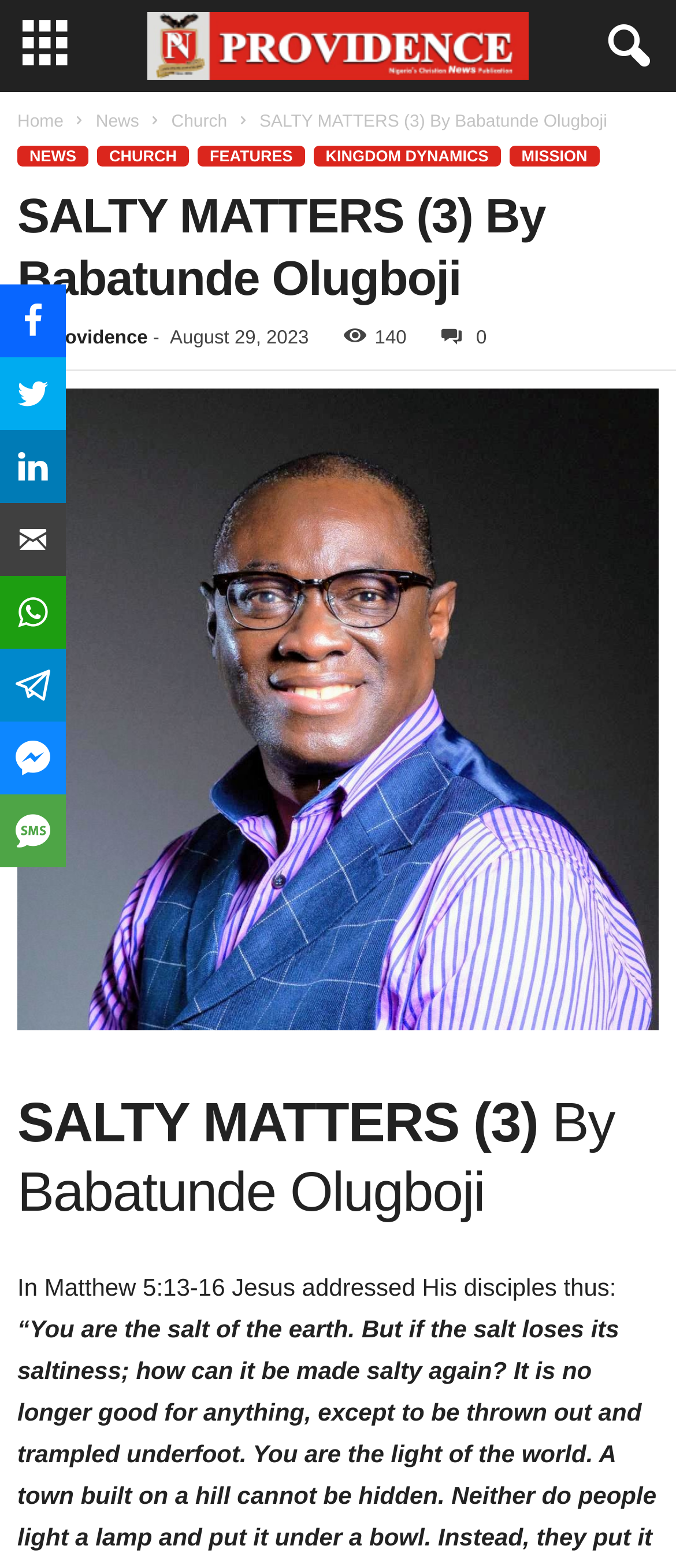Identify the bounding box coordinates for the UI element described by the following text: "title="Share on Twitter"". Provide the coordinates as four float numbers between 0 and 1, in the format [left, top, right, bottom].

[0.0, 0.228, 0.097, 0.274]